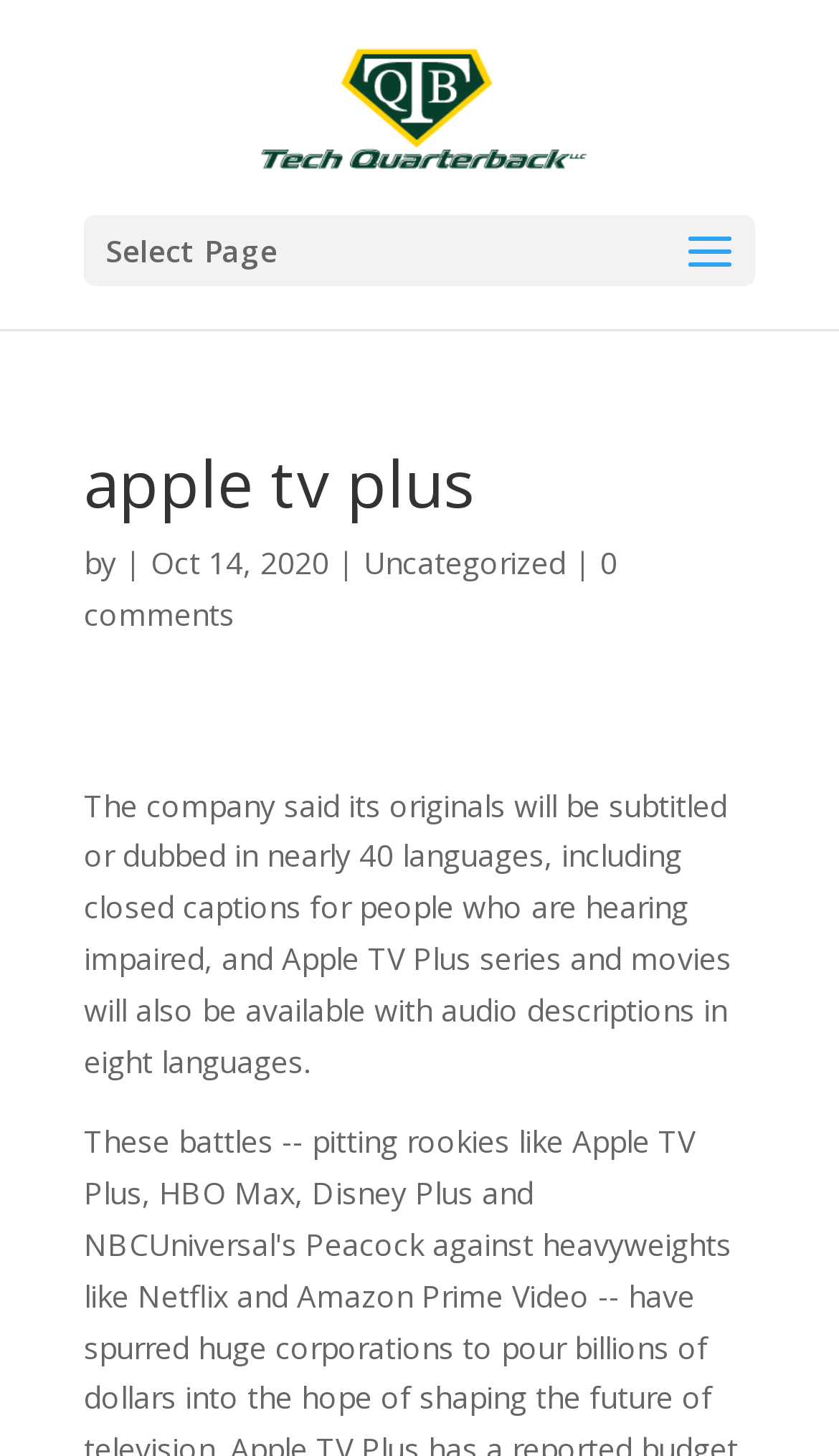Please provide the bounding box coordinates in the format (top-left x, top-left y, bottom-right x, bottom-right y). Remember, all values are floating point numbers between 0 and 1. What is the bounding box coordinate of the region described as: Uncategorized

[0.433, 0.372, 0.674, 0.4]